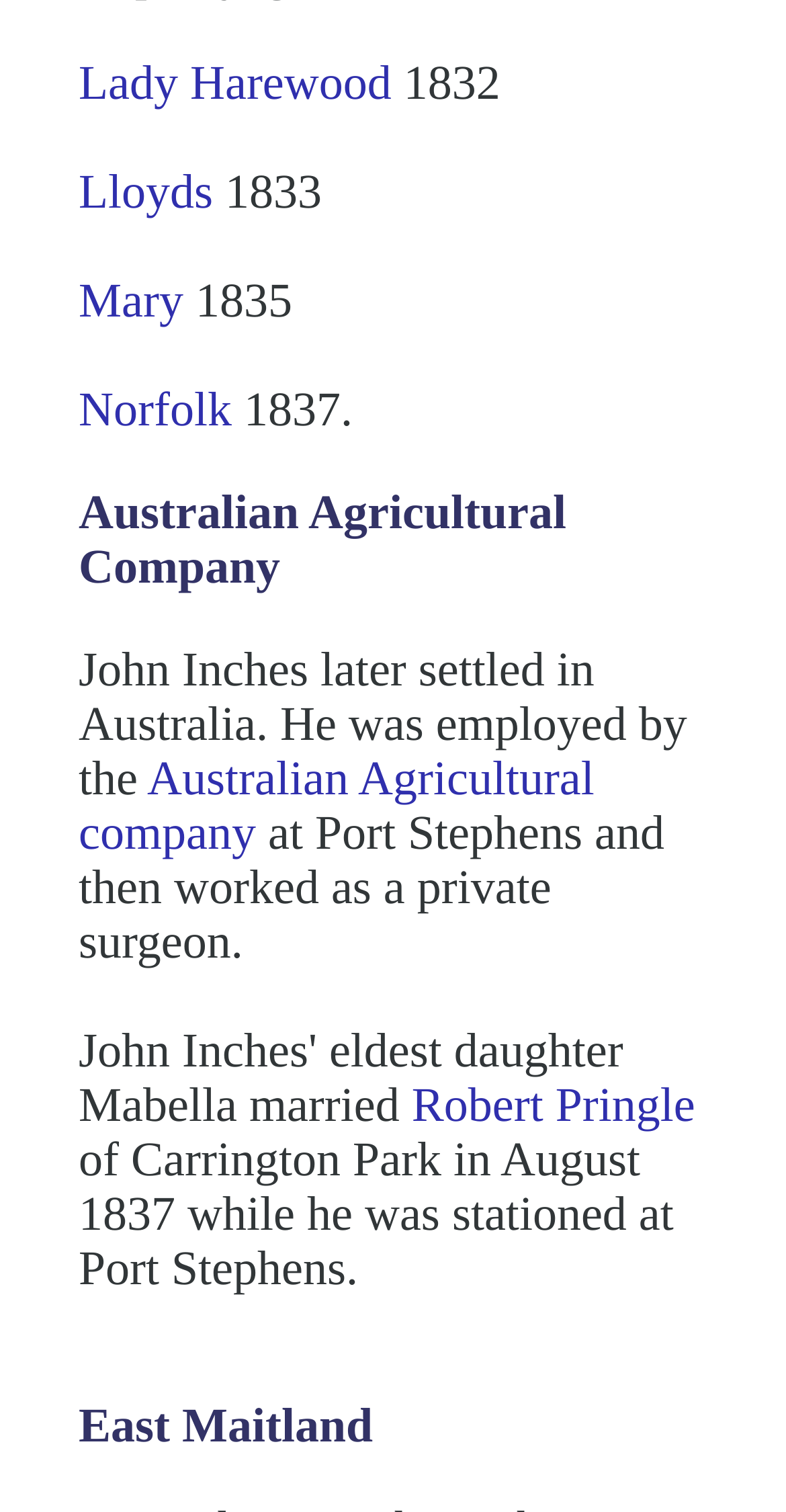Based on the description "Lady Harewood", find the bounding box of the specified UI element.

[0.1, 0.039, 0.498, 0.073]